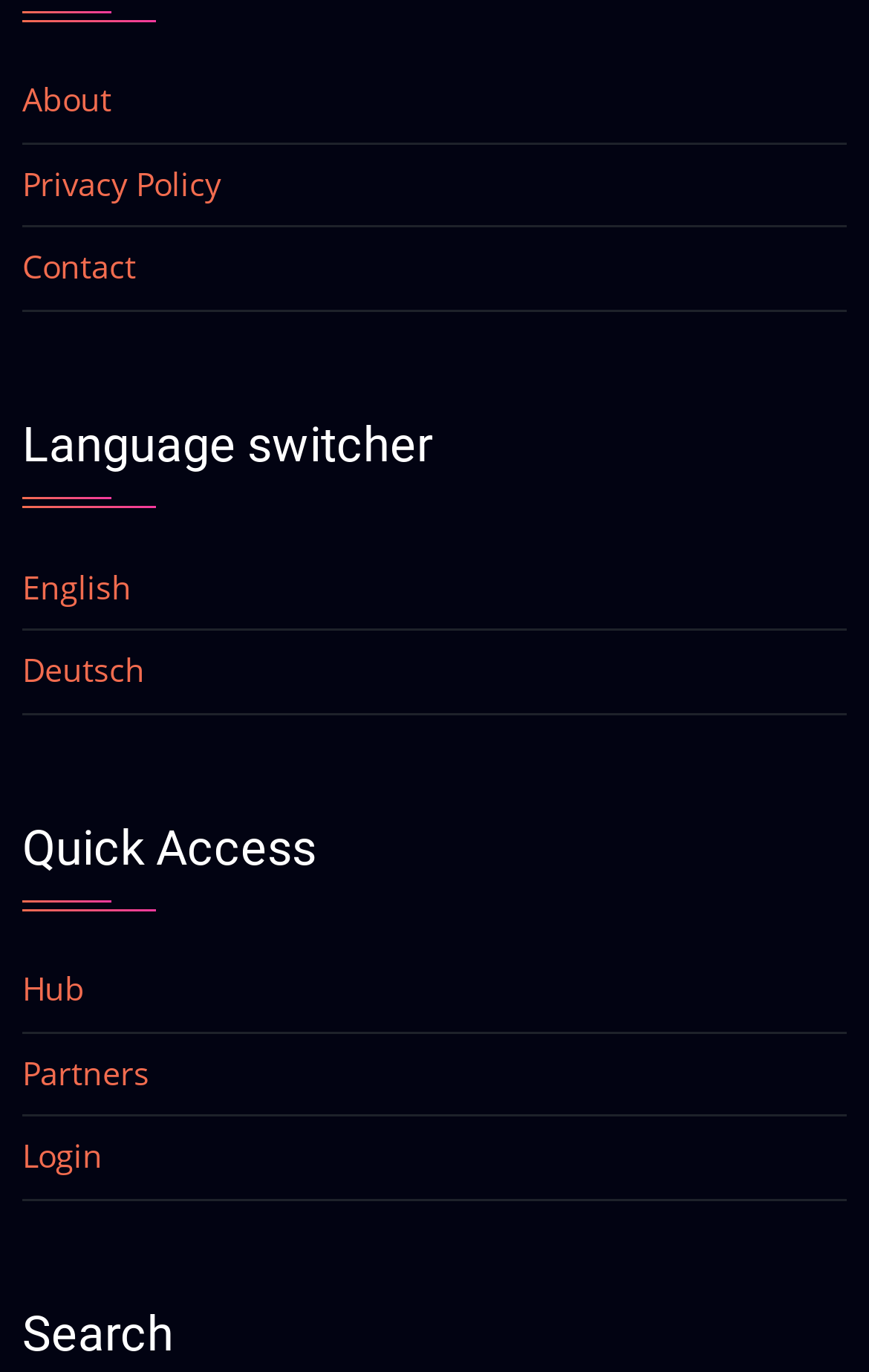Please specify the bounding box coordinates of the clickable section necessary to execute the following command: "login to account".

[0.026, 0.827, 0.118, 0.858]